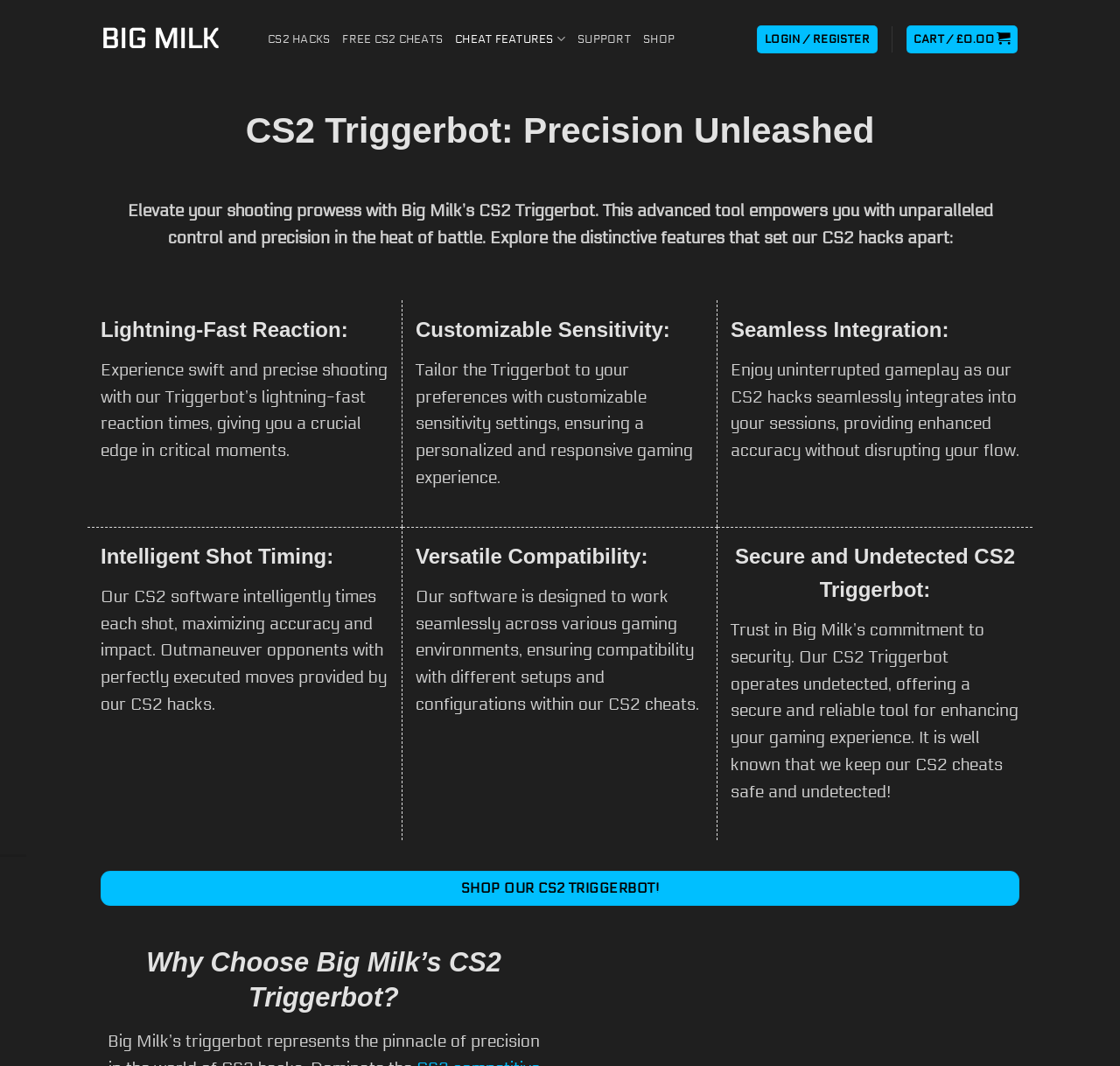Pinpoint the bounding box coordinates for the area that should be clicked to perform the following instruction: "Open CHEAT FEATURES menu".

[0.406, 0.021, 0.505, 0.053]